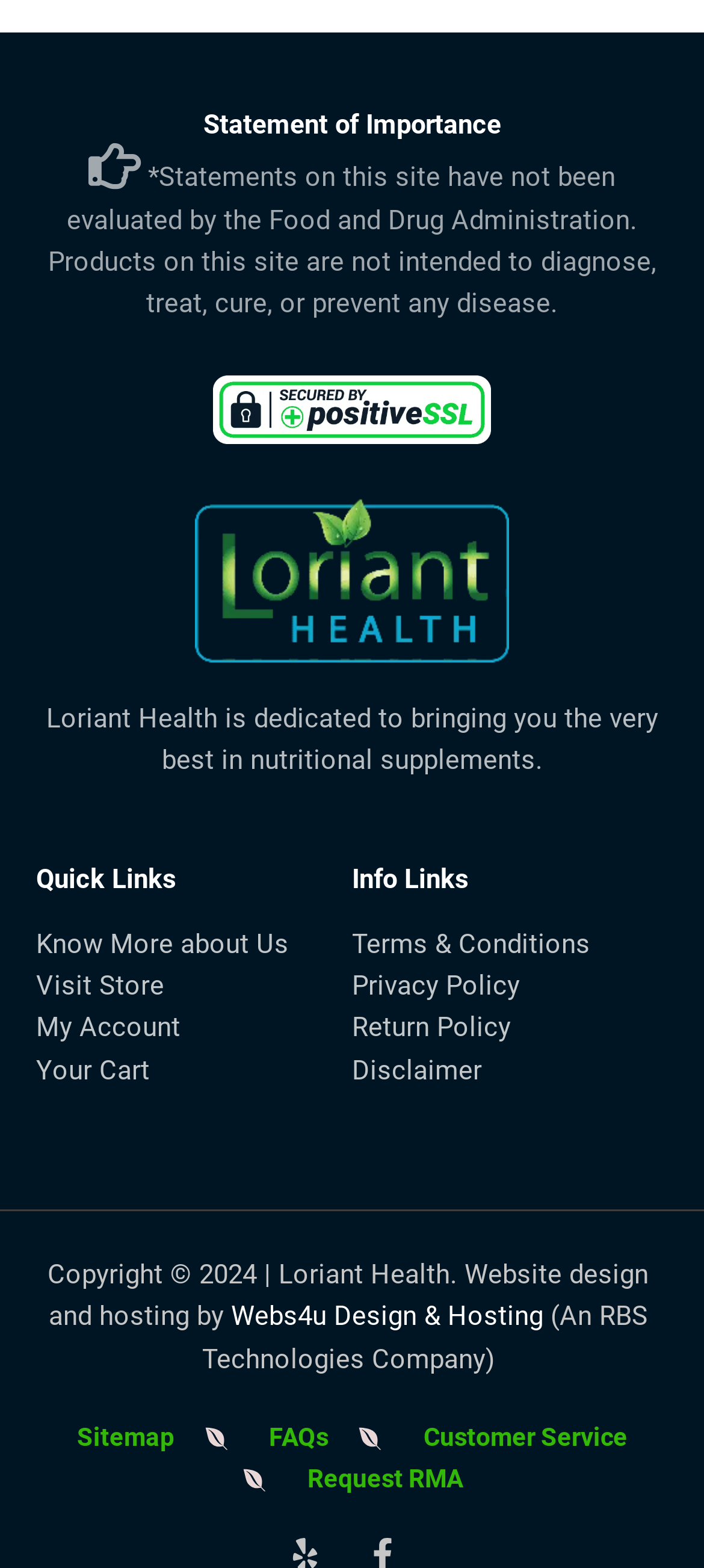Please determine the bounding box coordinates of the element's region to click for the following instruction: "Click on the 'Know More about Us' link".

[0.051, 0.589, 0.5, 0.616]